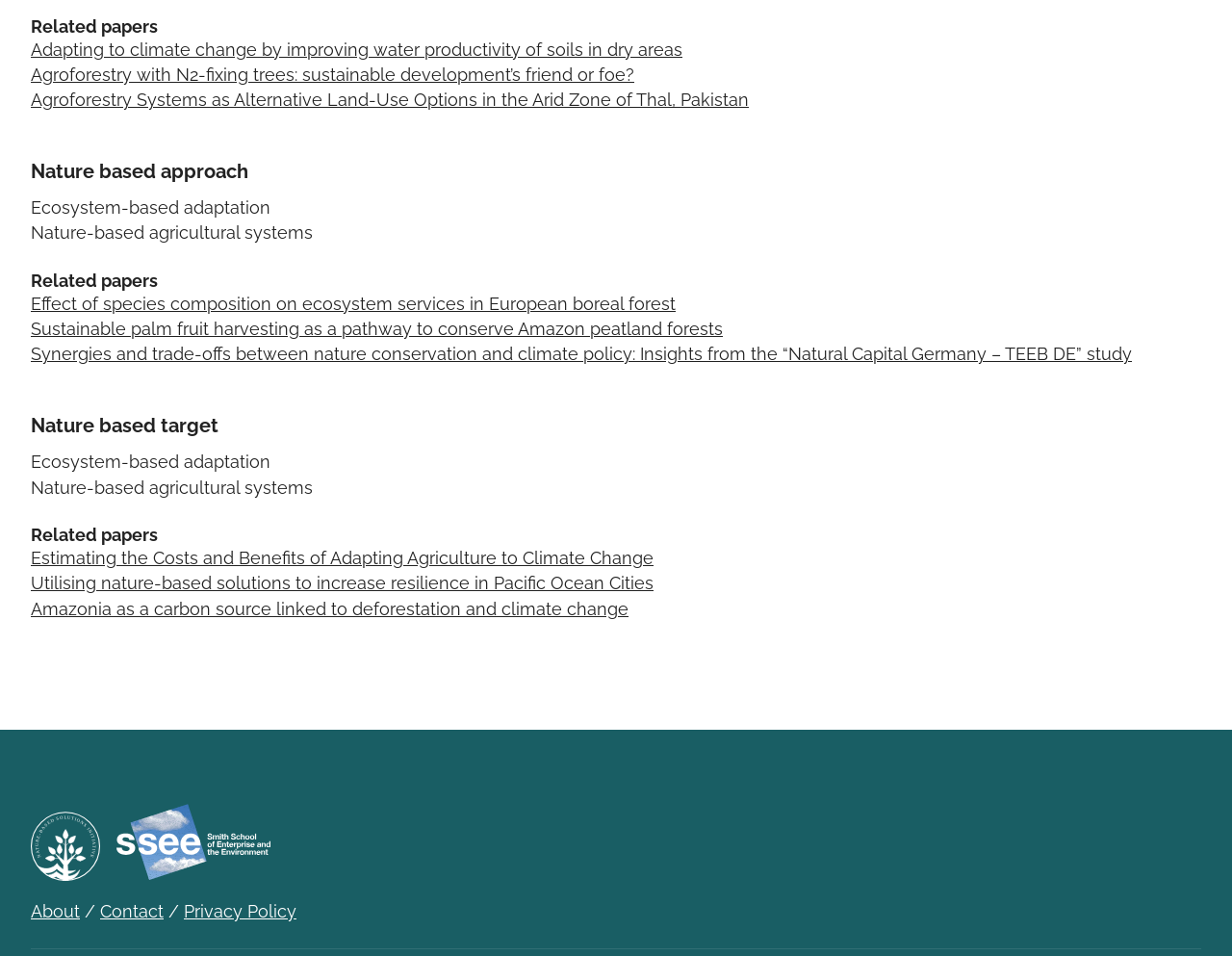Reply to the question with a brief word or phrase: What is the topic of the second link under 'Nature based approach'?

Nature-based agricultural systems